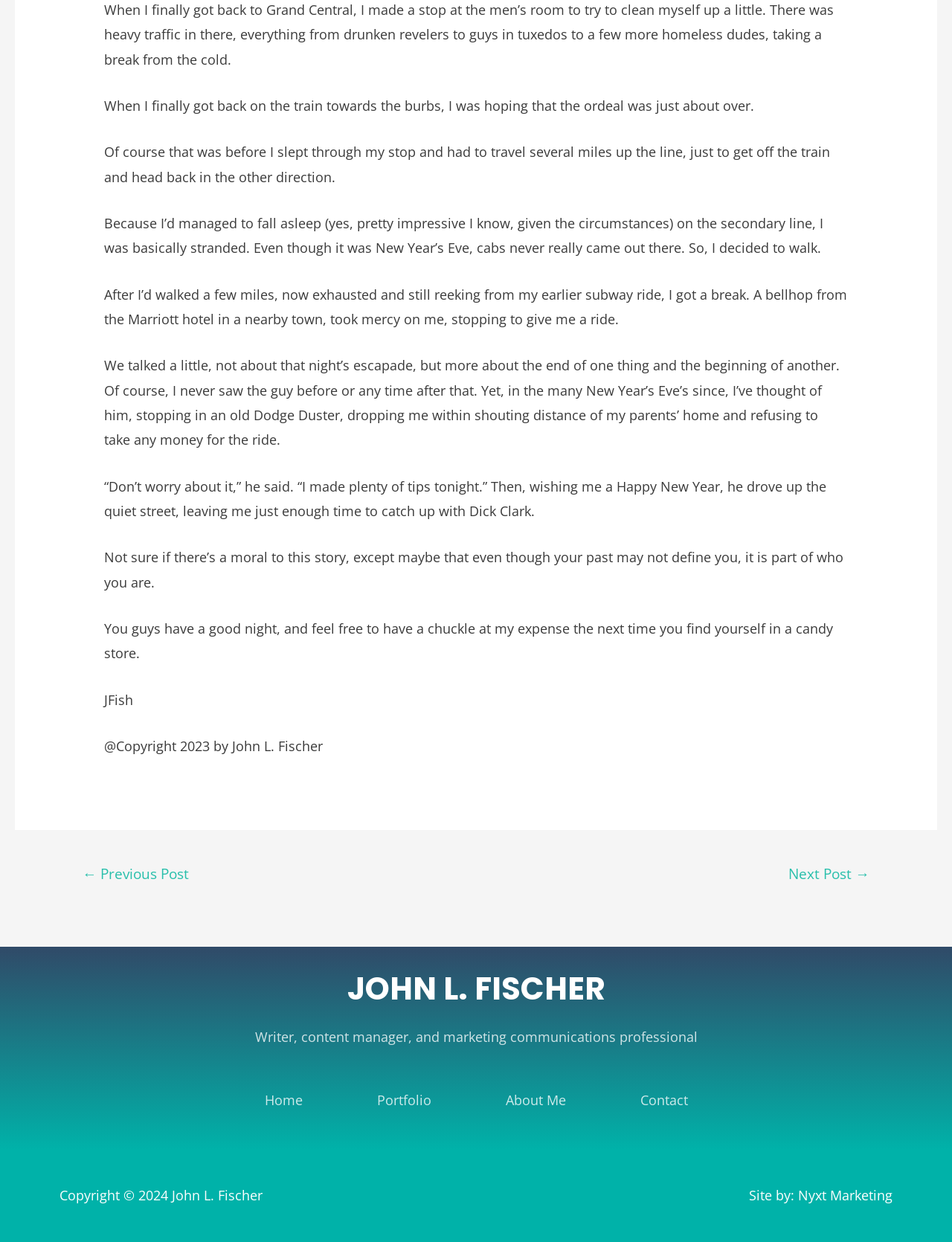What is the name of the company that created this website?
Please provide a comprehensive answer to the question based on the webpage screenshot.

I found the answer by looking at the text at the bottom of the webpage, which says 'Site by: Nyxt Marketing', indicating that Nyxt Marketing is the company that created this website.